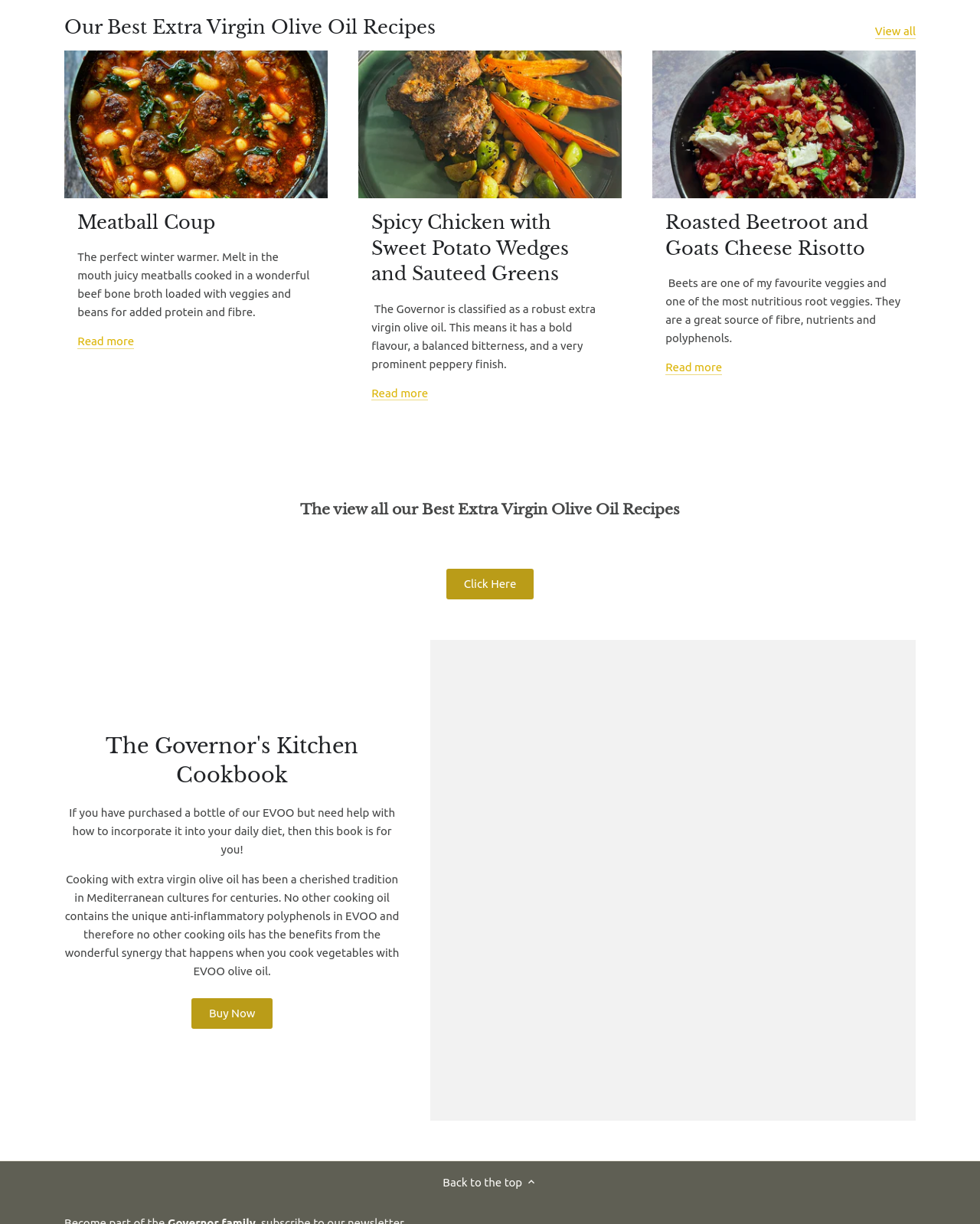Please identify the bounding box coordinates of the element's region that I should click in order to complete the following instruction: "View all recipes". The bounding box coordinates consist of four float numbers between 0 and 1, i.e., [left, top, right, bottom].

[0.885, 0.019, 0.934, 0.032]